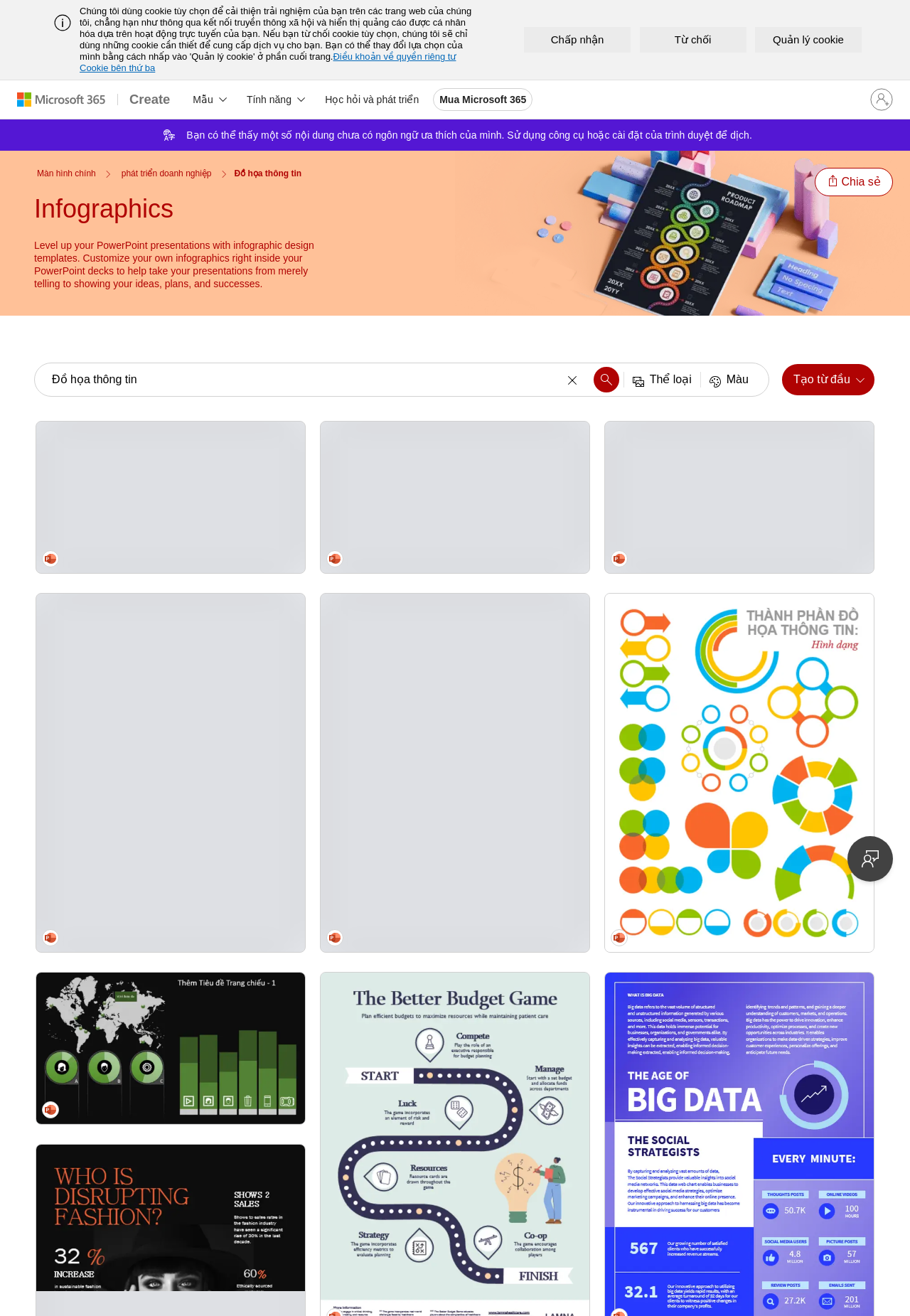Pinpoint the bounding box coordinates of the clickable area needed to execute the instruction: "View Map pins infographic template". The coordinates should be specified as four float numbers between 0 and 1, i.e., [left, top, right, bottom].

[0.039, 0.32, 0.336, 0.436]